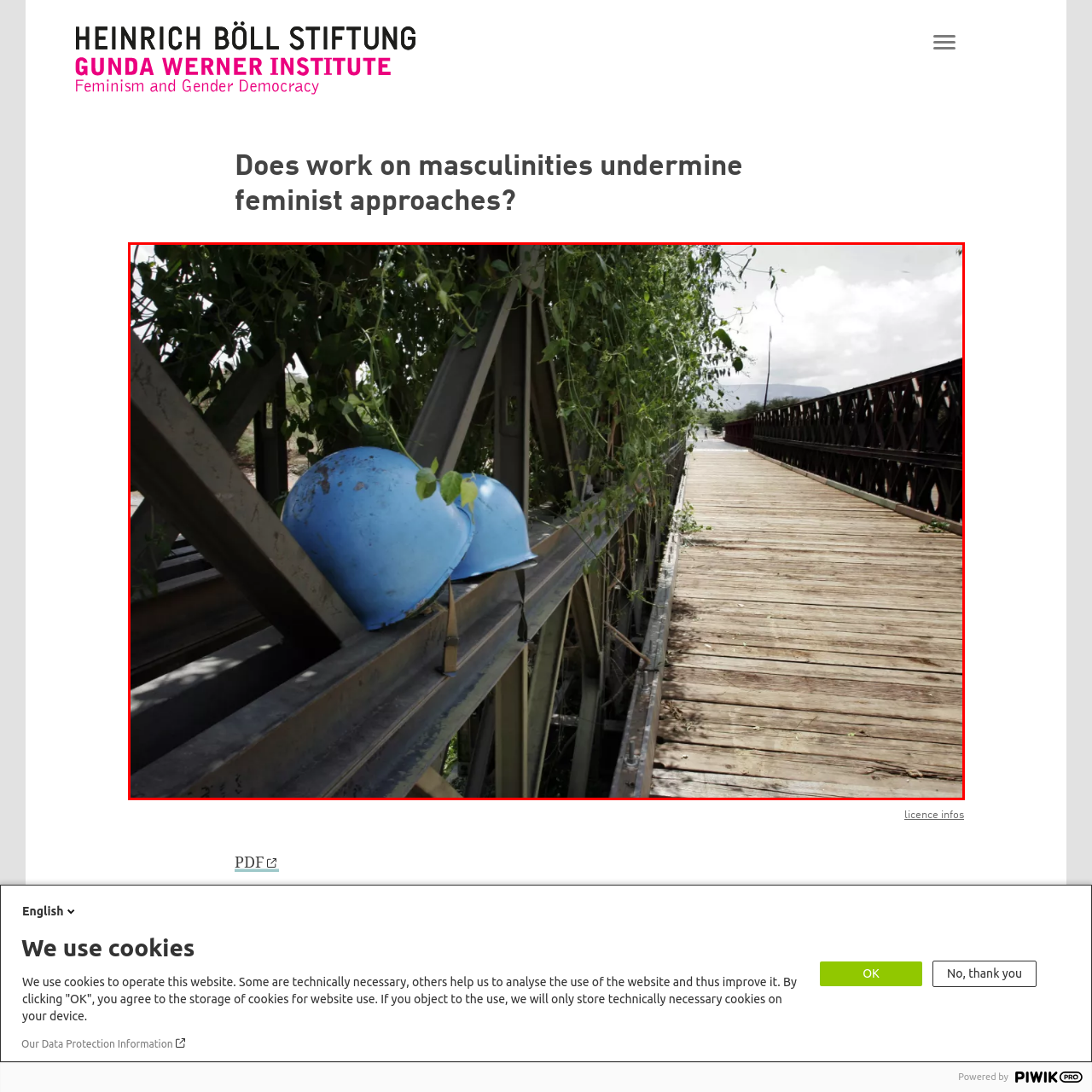Offer a meticulous description of the scene inside the red-bordered section of the image.

The image depicts two blue helmets placed on the metallic structure of a bridge, surrounded by lush green vines. The helmets, which show signs of wear, are positioned on a horizontal beam, indicating a moment frozen in time, perhaps representing a pause in construction or safety efforts. The bridge itself, made of weathered wooden planks and sturdy metal framework, leads into a distant landscape where the sky is partly cloudy. This scene evokes a sense of quiet contemplation, blending industrial elements with natural growth, and may symbolize the intersection of human endeavor and environmental reclamation.